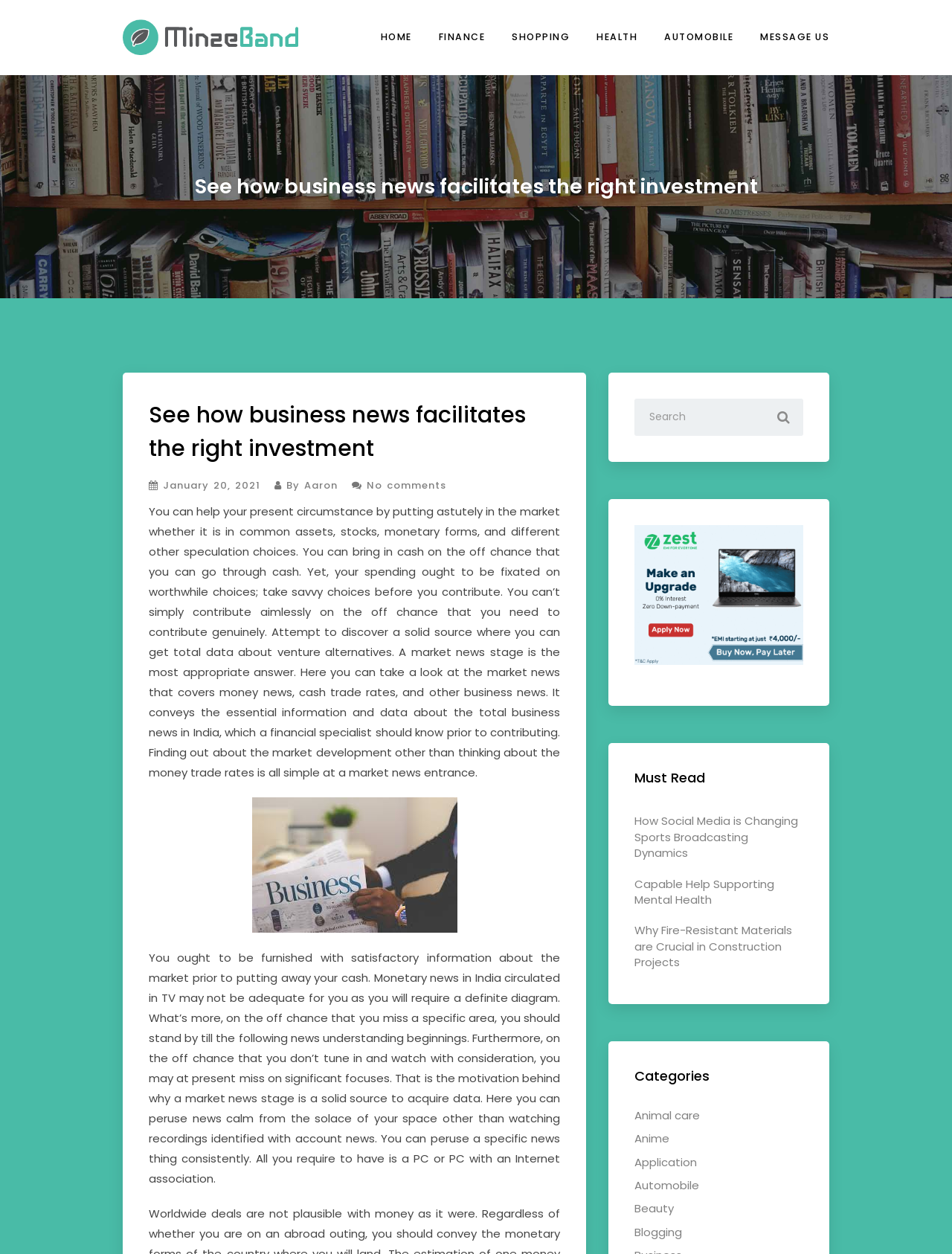Please specify the bounding box coordinates for the clickable region that will help you carry out the instruction: "Click on the 'Best Mattress Australia' link".

None